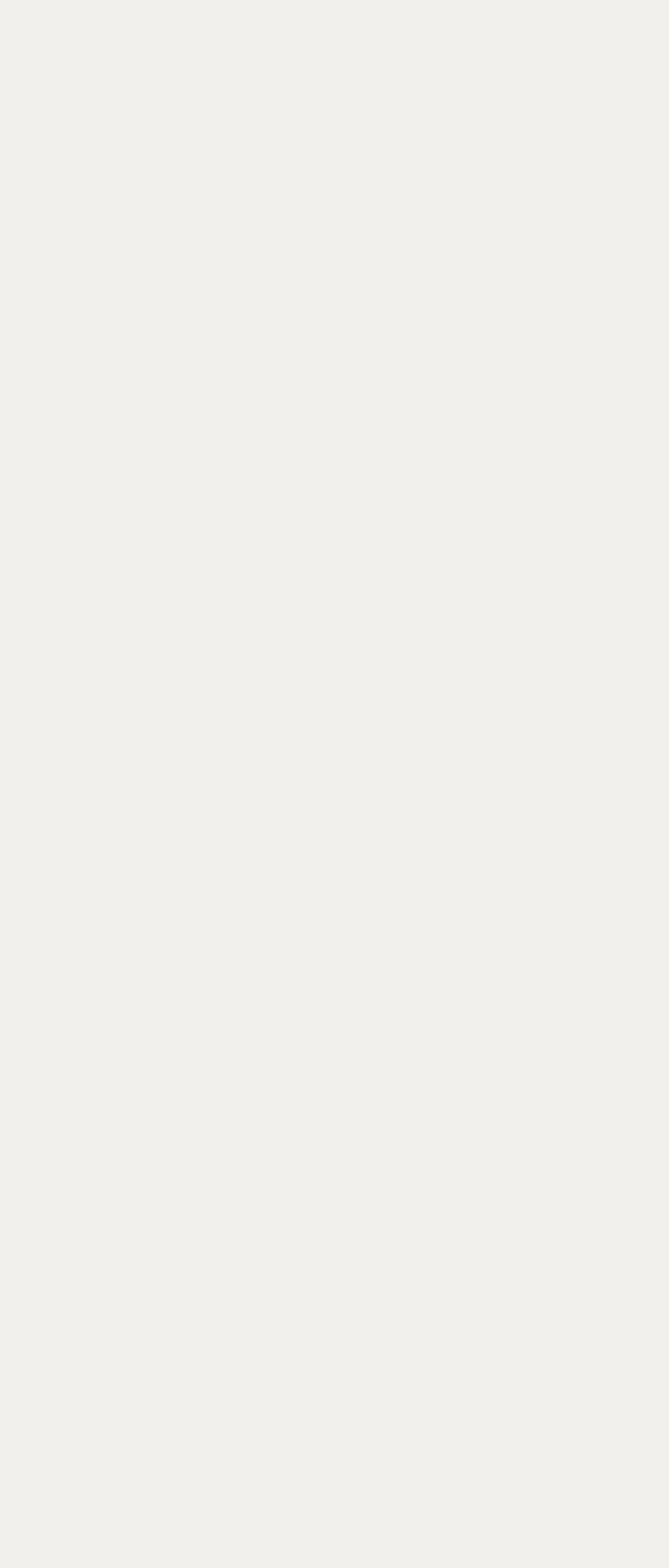Determine the bounding box coordinates of the clickable element to achieve the following action: 'Click on the 'American' tag'. Provide the coordinates as four float values between 0 and 1, formatted as [left, top, right, bottom].

[0.221, 0.239, 0.393, 0.265]